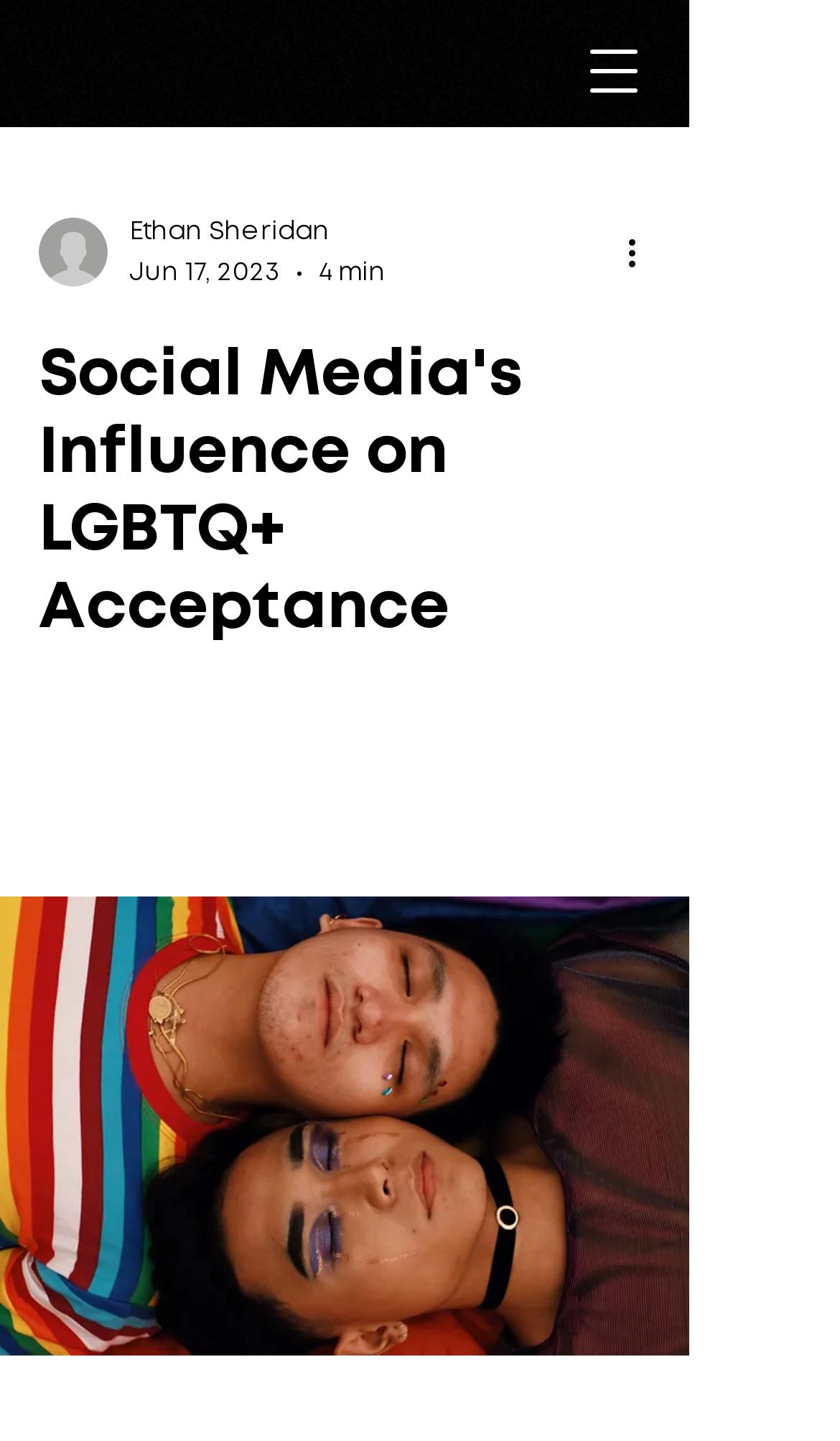Bounding box coordinates are to be given in the format (top-left x, top-left y, bottom-right x, bottom-right y). All values must be floating point numbers between 0 and 1. Provide the bounding box coordinate for the UI element described as: parent_node: Ethan Sheridan

[0.046, 0.151, 0.128, 0.199]